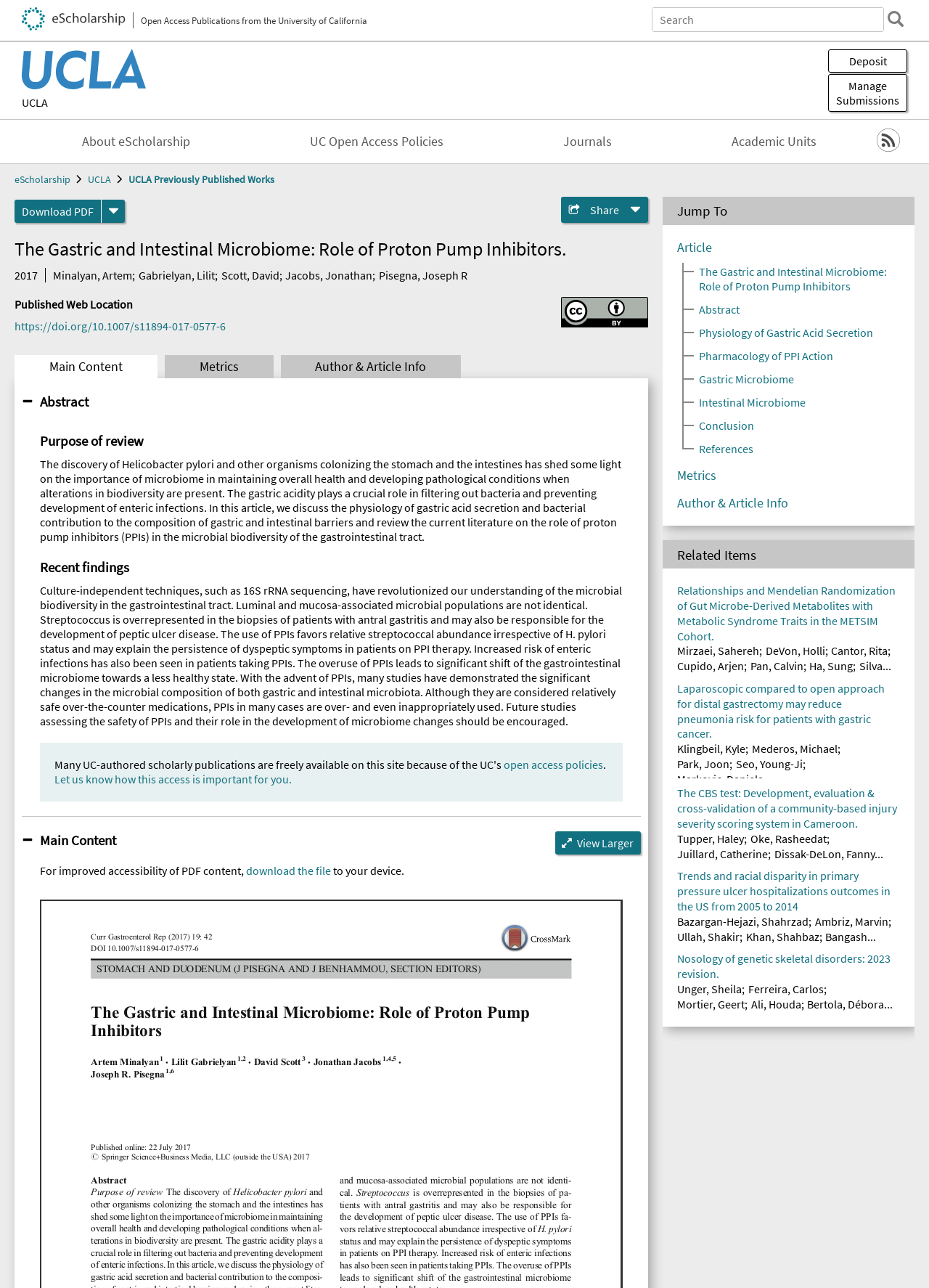Give a short answer to this question using one word or a phrase:
Who are the authors of the article?

Minalyan, Artem; Gabrielyan, Lilit; Scott, David; Jacobs, Jonathan; Pisegna, Joseph R